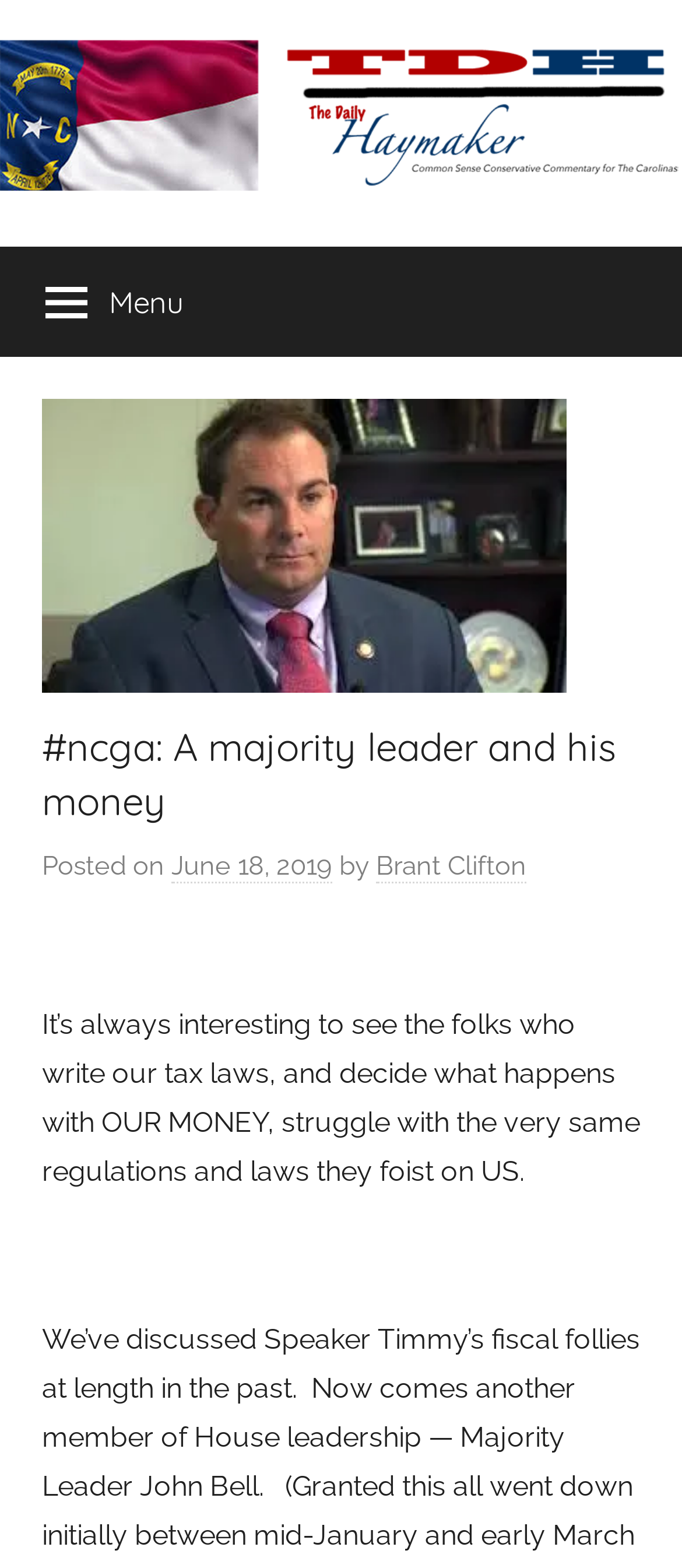Using the information in the image, give a comprehensive answer to the question: 
What is the topic of the article?

The topic of the article can be inferred from the static text element that says 'It’s always interesting to see the folks who write our tax laws, and decide what happens with OUR MONEY, struggle with the very same regulations and laws they foist on US.' which suggests that the article is discussing tax laws and regulations.